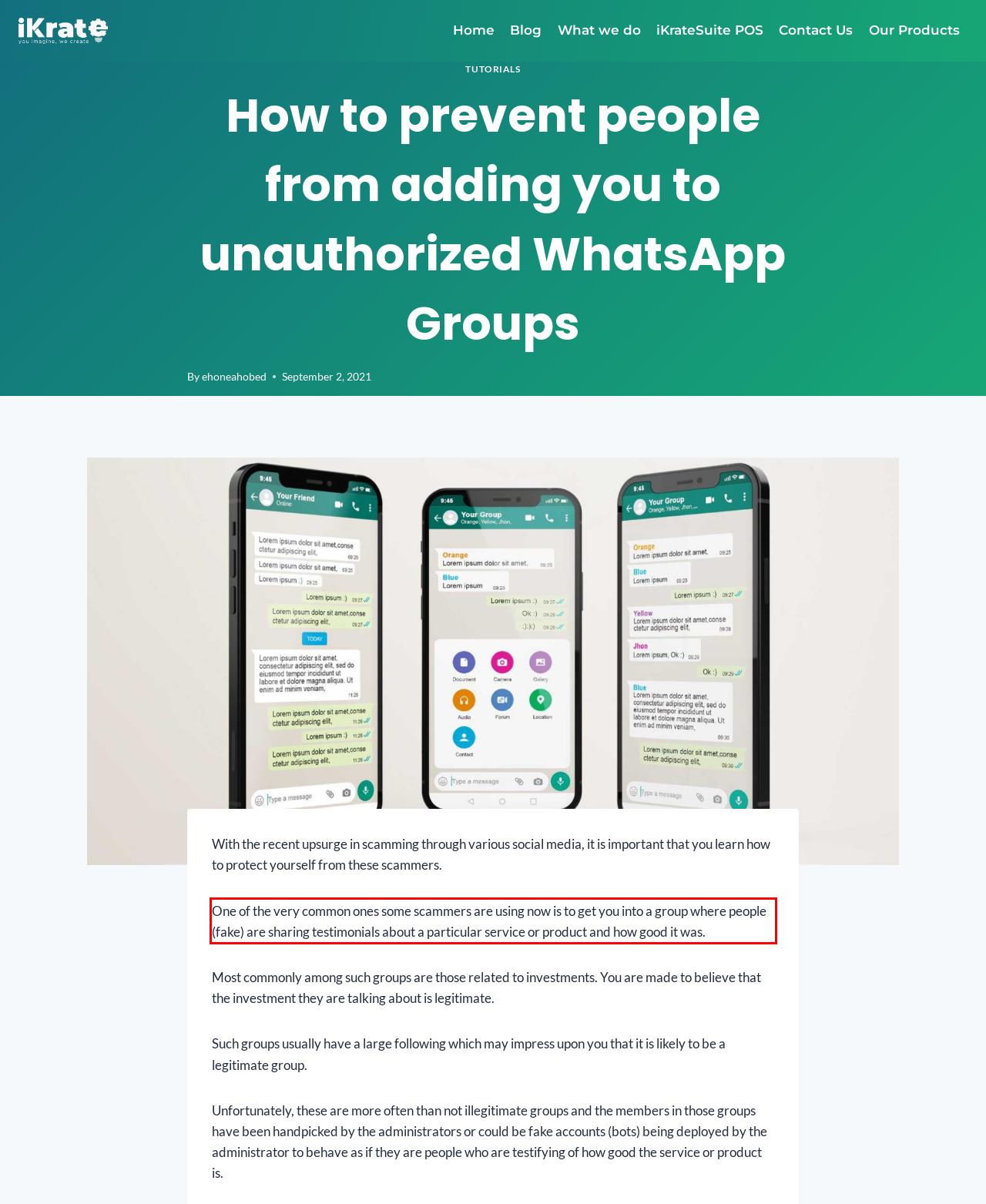You are presented with a screenshot containing a red rectangle. Extract the text found inside this red bounding box.

One of the very common ones some scammers are using now is to get you into a group where people (fake) are sharing testimonials about a particular service or product and how good it was.